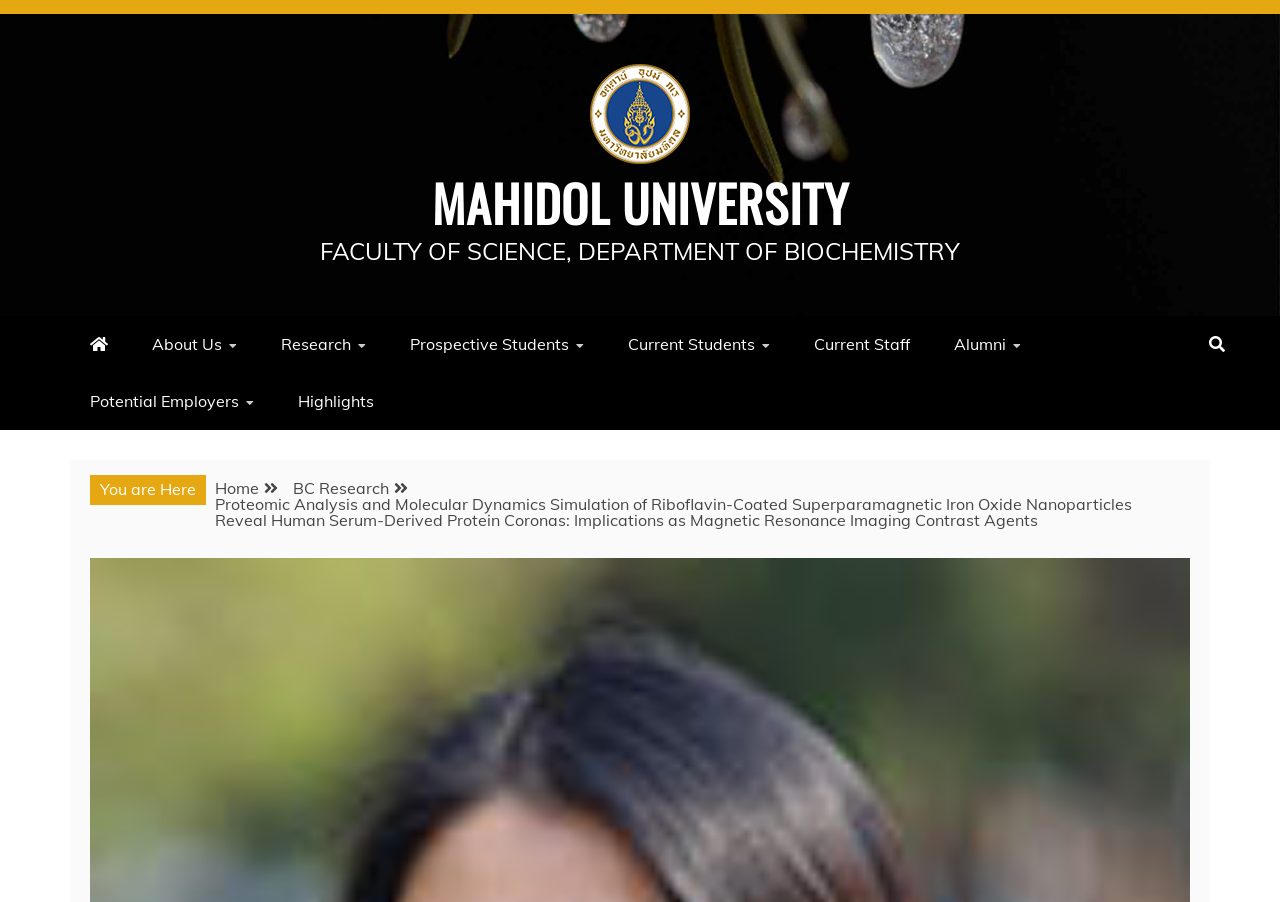What is the name of the university? Based on the image, give a response in one word or a short phrase.

Mahidol University